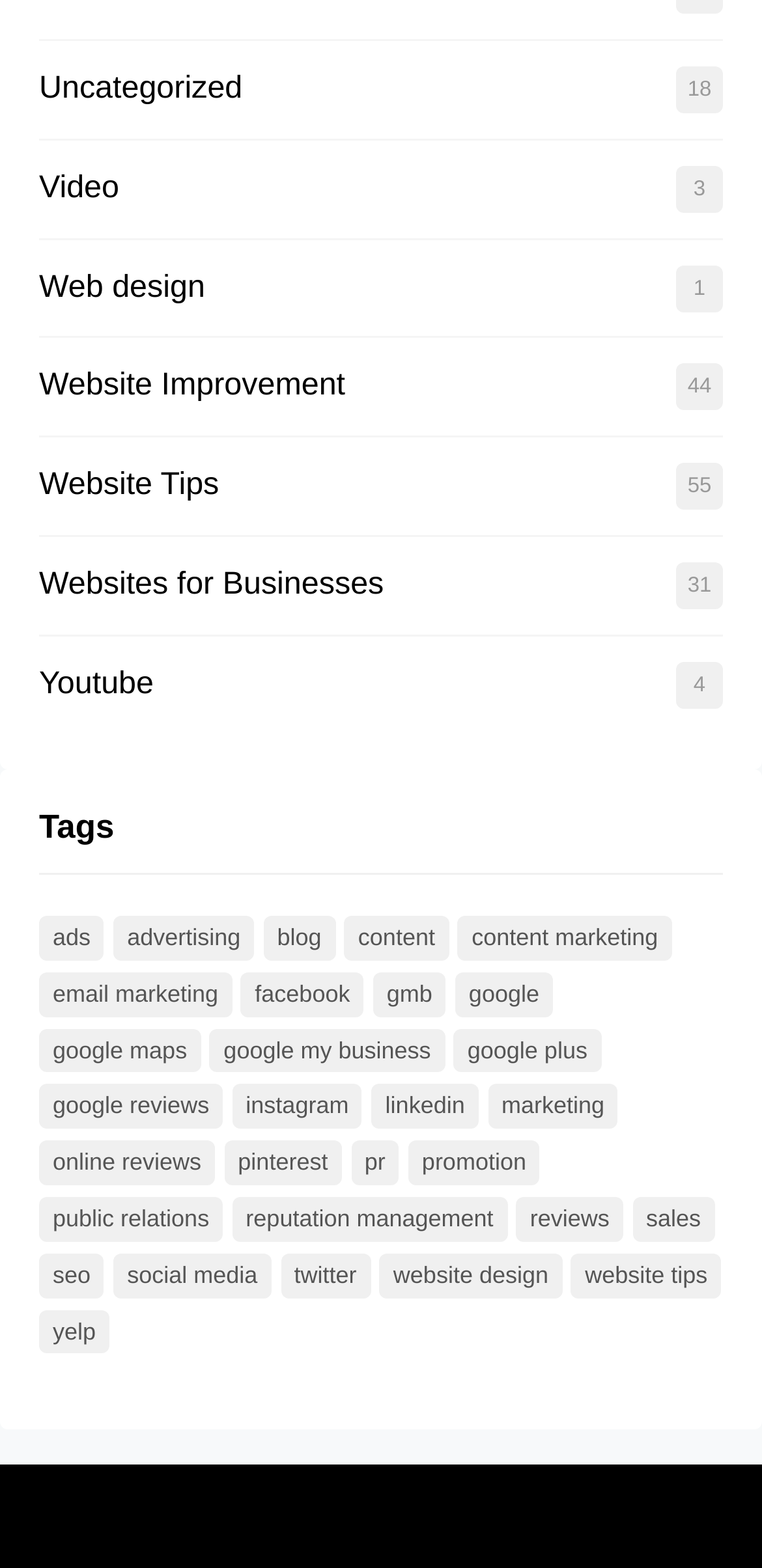Answer in one word or a short phrase: 
What is the category with the most items?

marketing